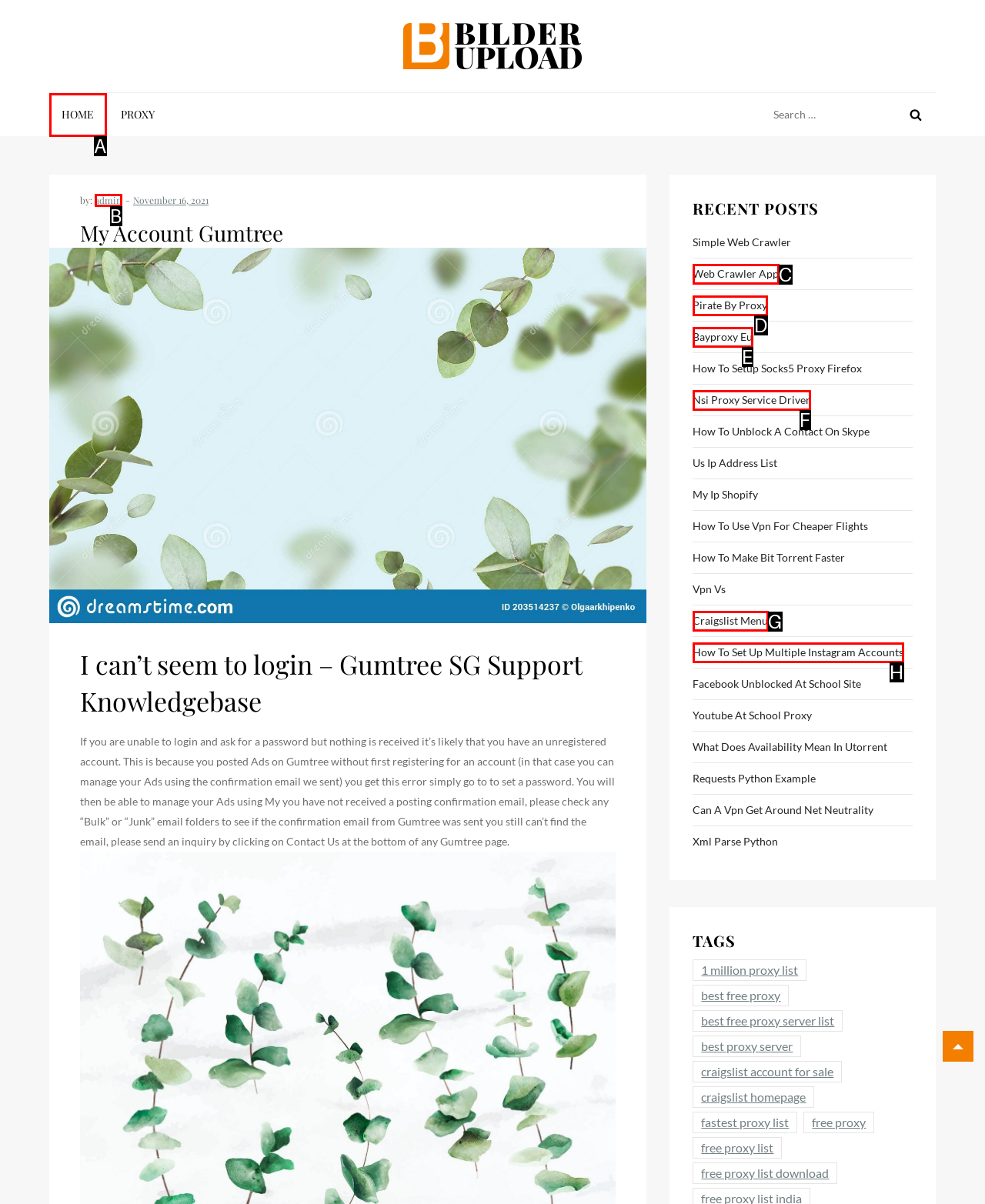Using the provided description: Home, select the HTML element that corresponds to it. Indicate your choice with the option's letter.

A